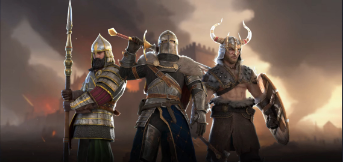Please answer the following question using a single word or phrase: 
What type of game is 'Rage of Blades - PvP Arena'?

Fighting game